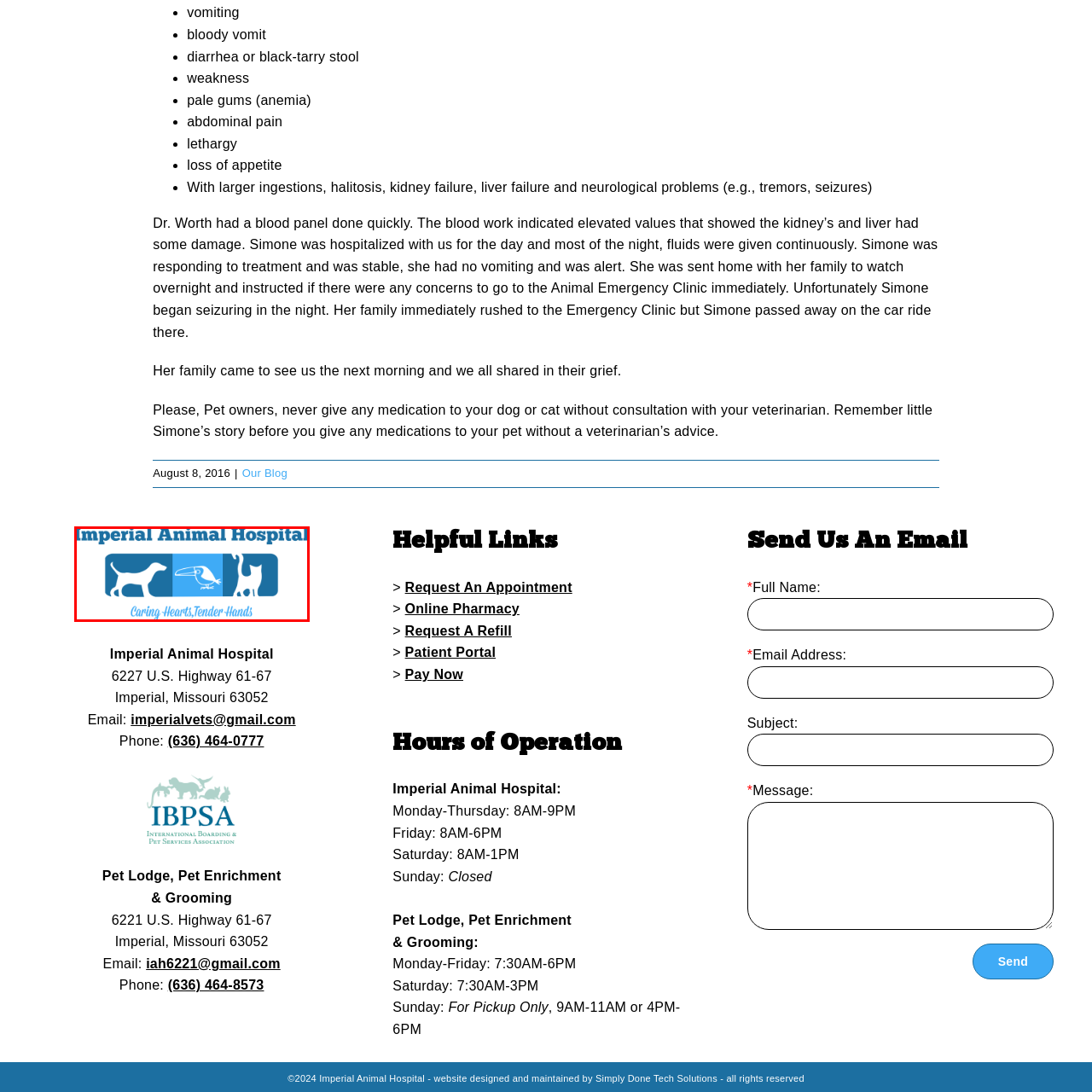Focus on the area highlighted by the red bounding box and give a thorough response to the following question, drawing from the image: What is the tagline of the Imperial Animal Hospital?

The tagline 'Caring Hearts, Tender Hands' is displayed below the logo, emphasizing the hospital's commitment to providing compassionate and attentive service to pets, which is reflected in the overall design of the logo and the hospital's mission.